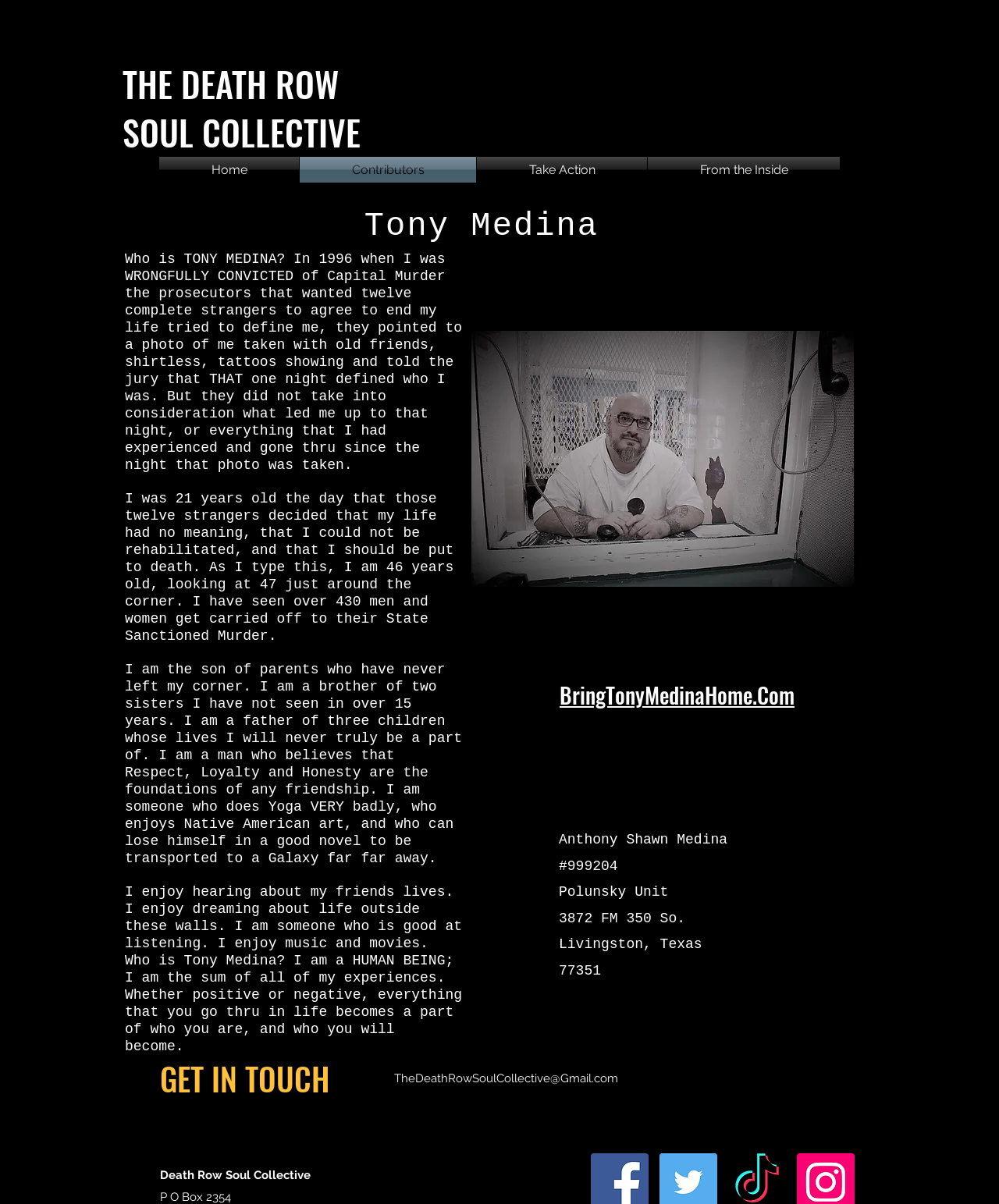Provide the bounding box coordinates of the HTML element this sentence describes: "Take Action". The bounding box coordinates consist of four float numbers between 0 and 1, i.e., [left, top, right, bottom].

[0.477, 0.13, 0.648, 0.152]